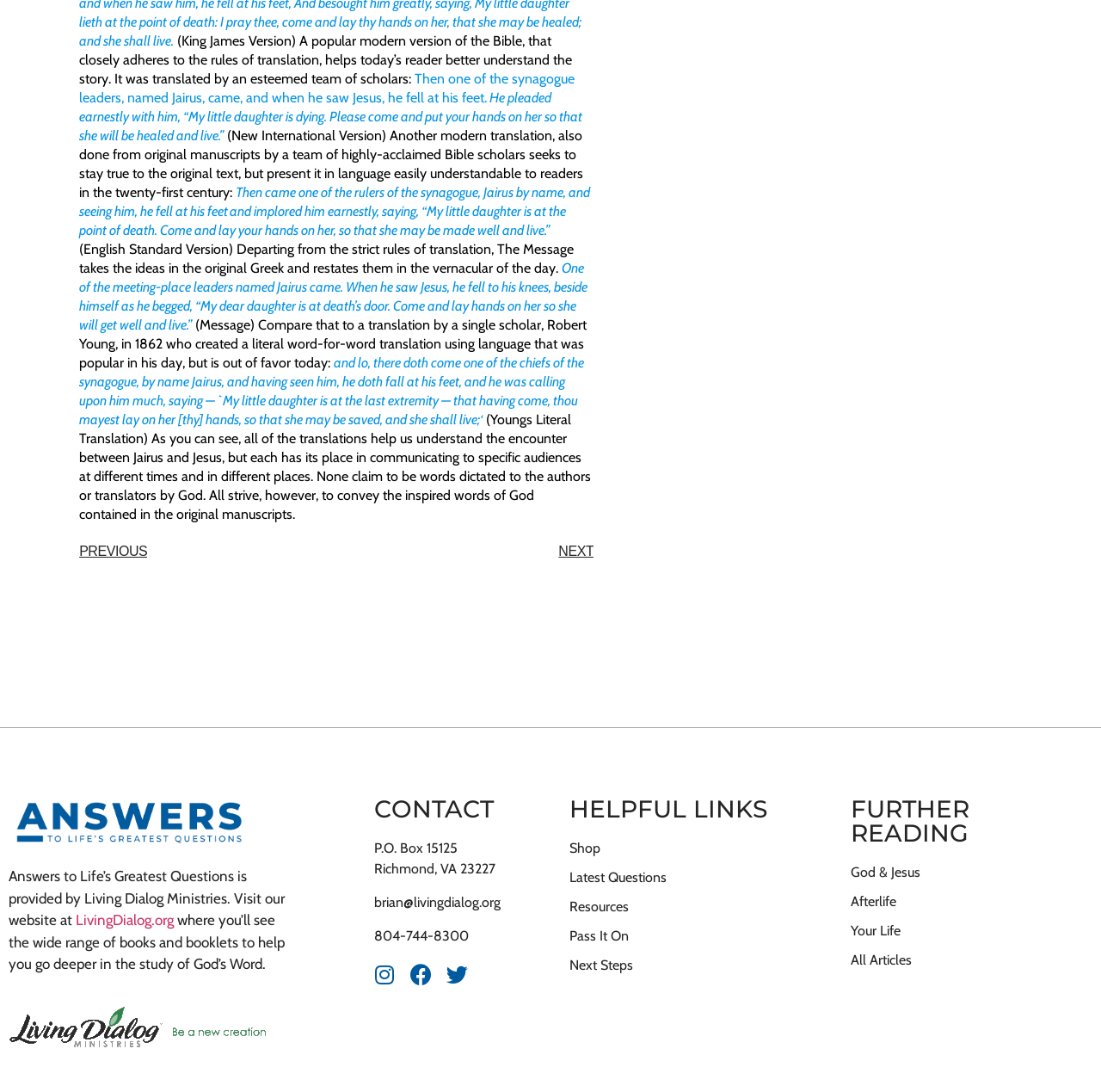Pinpoint the bounding box coordinates of the element you need to click to execute the following instruction: "Go to the 'CONTACT' page". The bounding box should be represented by four float numbers between 0 and 1, in the format [left, top, right, bottom].

[0.34, 0.73, 0.501, 0.752]